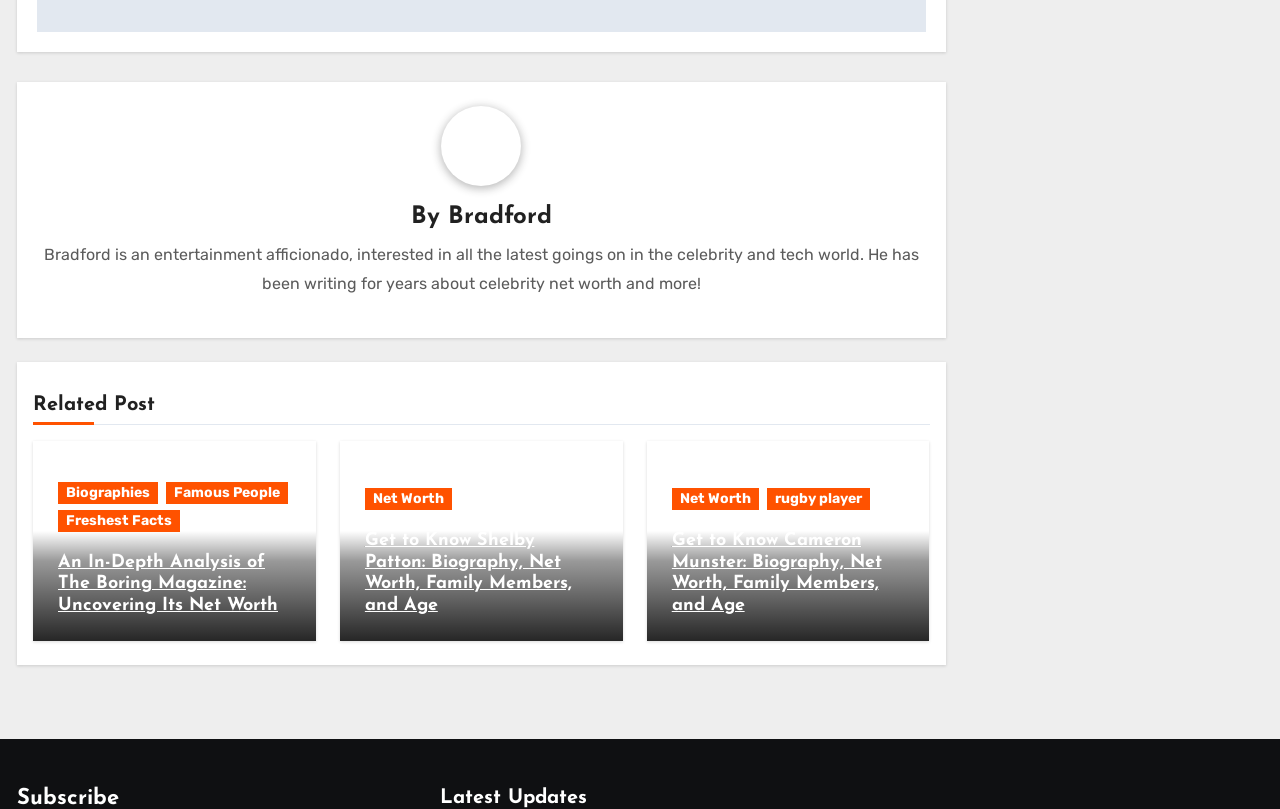Please analyze the image and provide a thorough answer to the question:
Who is the author of the webpage?

The author of the webpage is mentioned in the heading 'By Bradford' with a link to 'Bradford' which suggests that Bradford is the author of the webpage.